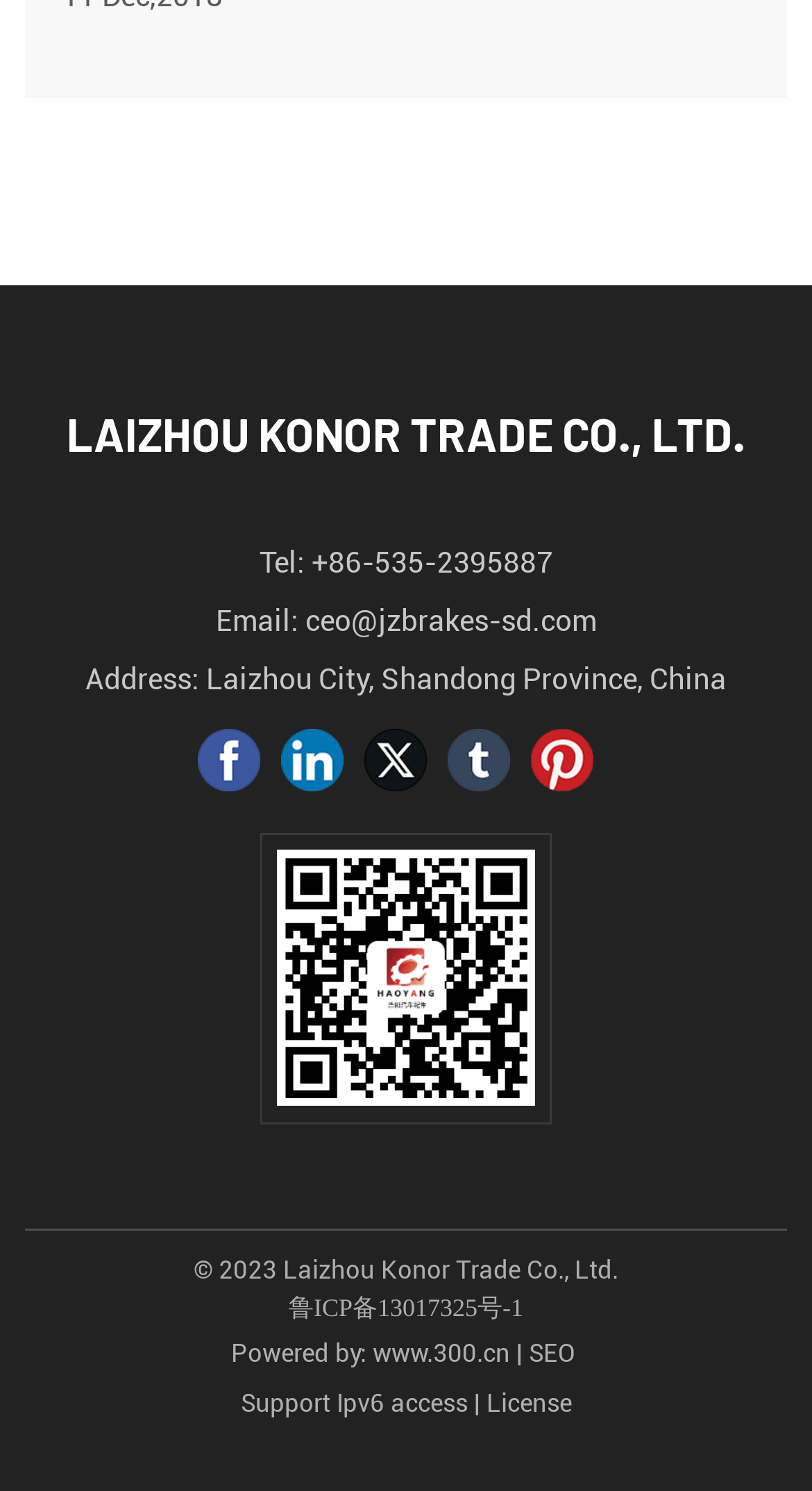Determine the bounding box coordinates of the target area to click to execute the following instruction: "Check the company's license."

[0.03, 0.864, 0.97, 0.891]